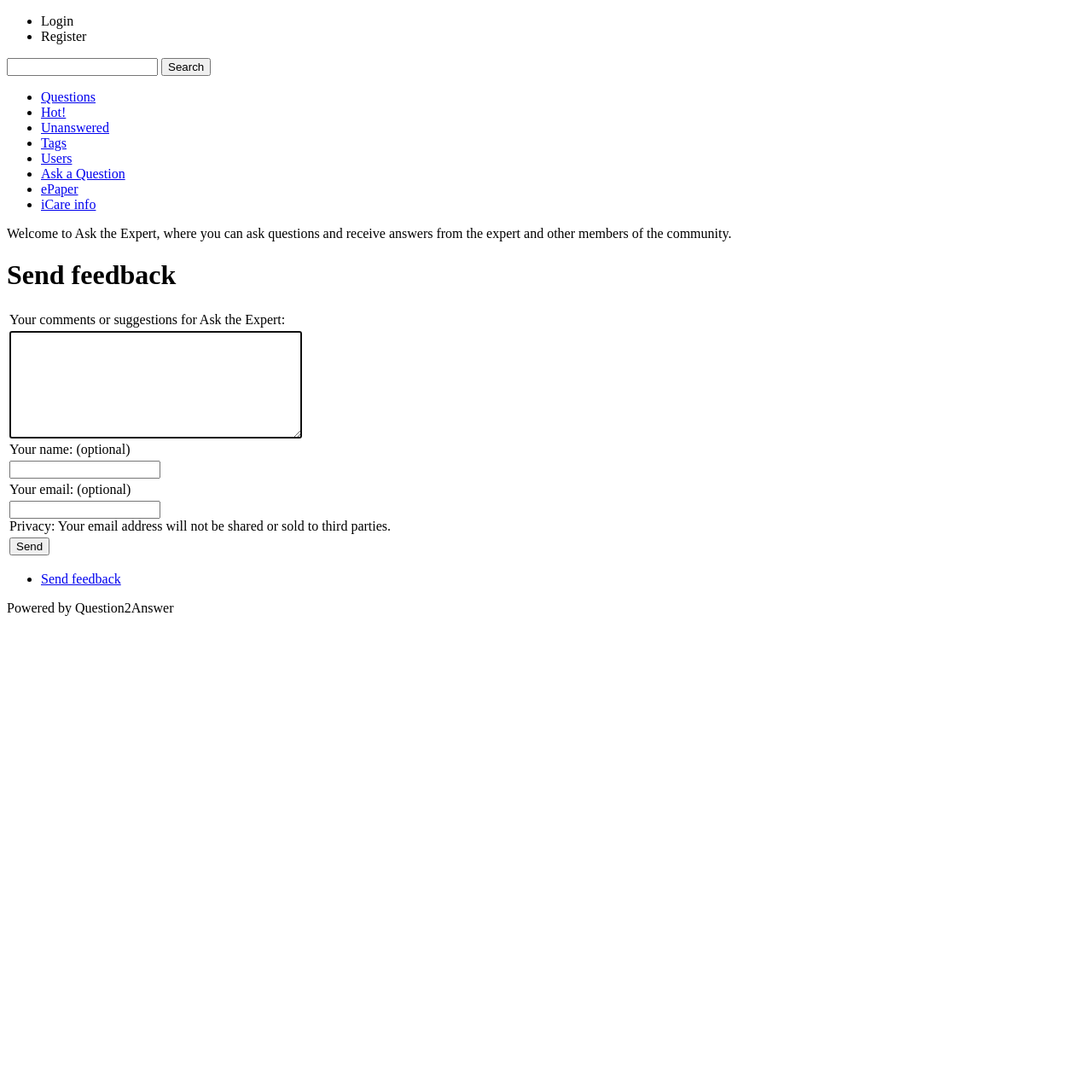Predict the bounding box coordinates of the area that should be clicked to accomplish the following instruction: "search for something". The bounding box coordinates should consist of four float numbers between 0 and 1, i.e., [left, top, right, bottom].

[0.148, 0.053, 0.193, 0.07]